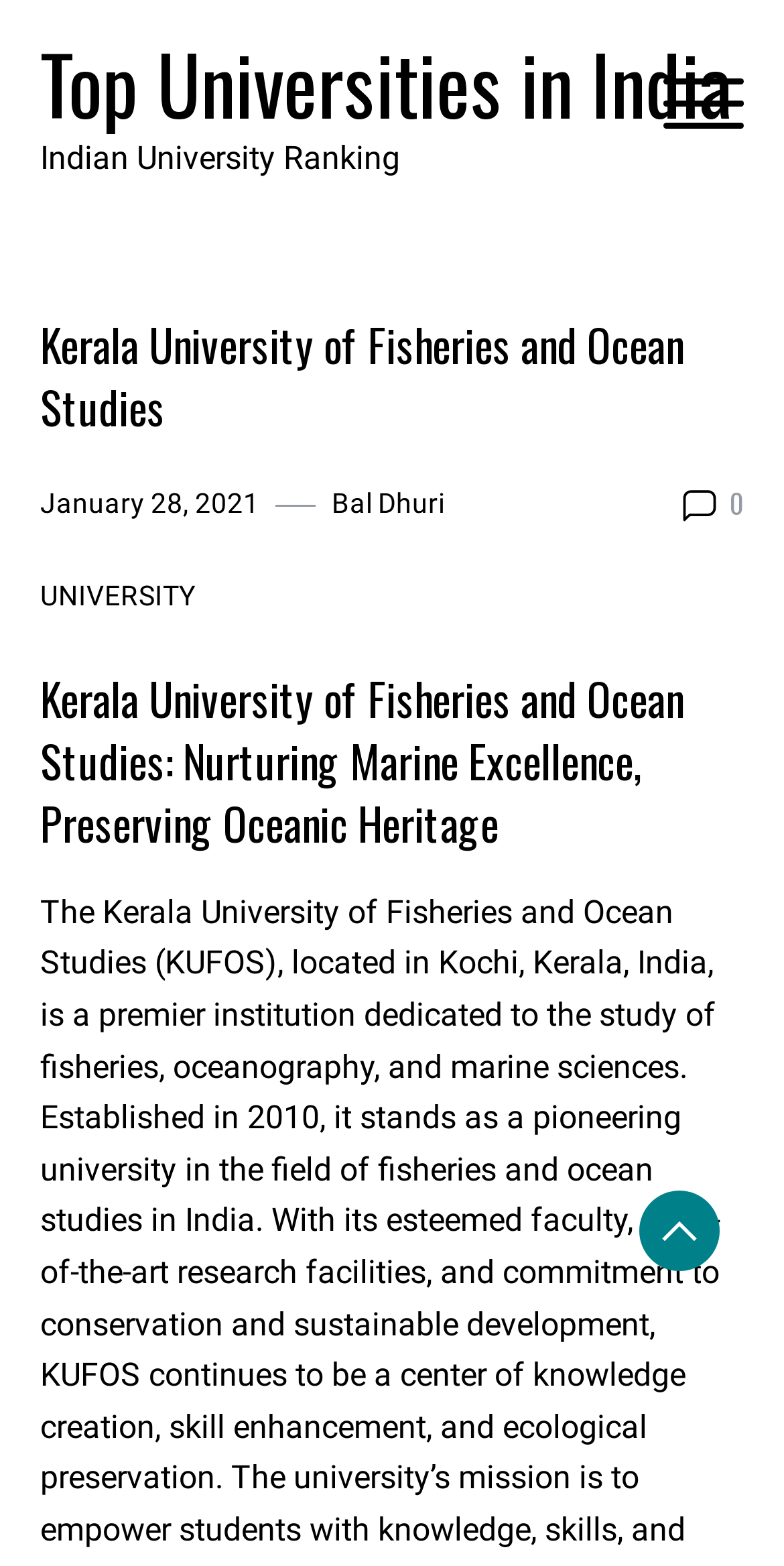Identify the bounding box for the UI element specified in this description: "January 28, 2021". The coordinates must be four float numbers between 0 and 1, formatted as [left, top, right, bottom].

[0.051, 0.309, 0.331, 0.337]